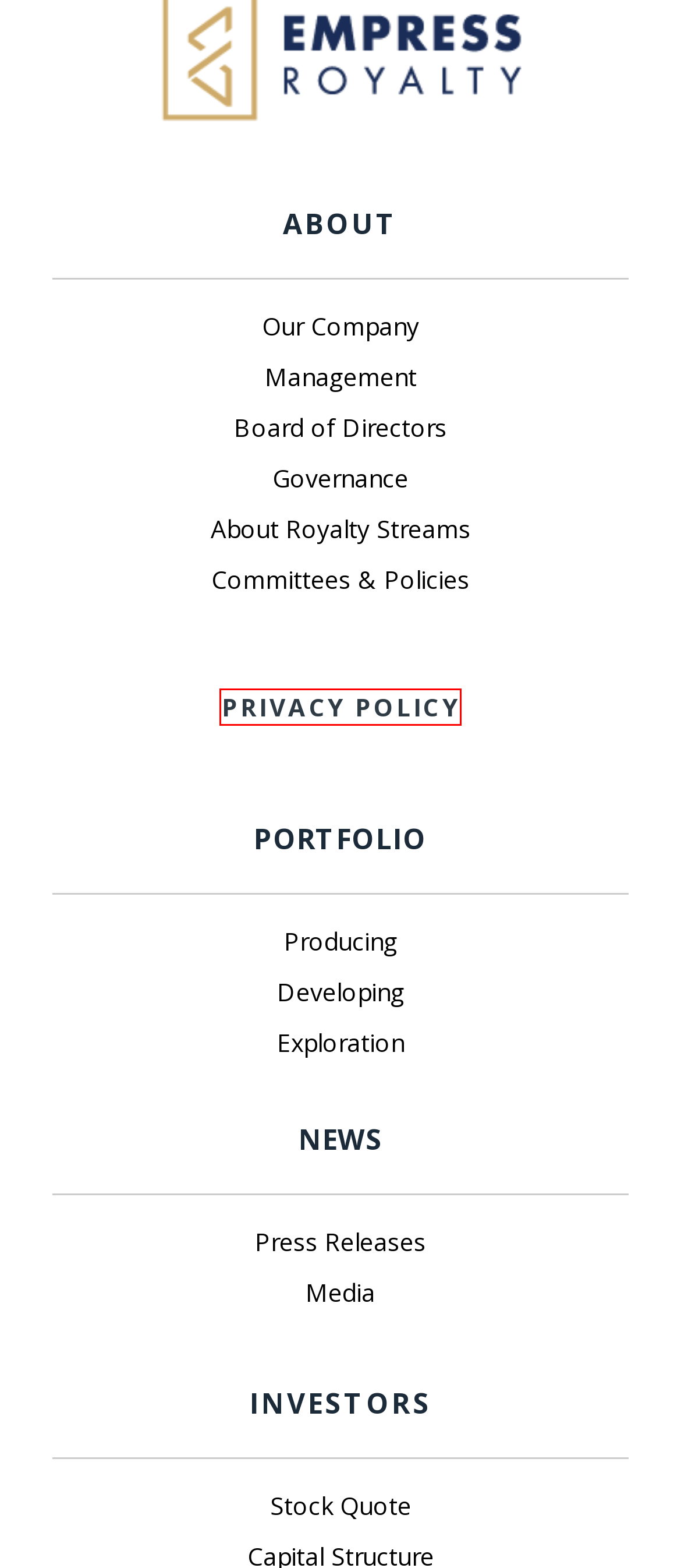Review the screenshot of a webpage that includes a red bounding box. Choose the webpage description that best matches the new webpage displayed after clicking the element within the bounding box. Here are the candidates:
A. Corporate – Empress Royalty
B. Investors – Empress Royalty
C. Legal Notice and Privacy Policy – Empress Royalty
D. ShieldSquare Captcha
E. Investment Portfolio – Empress Royalty
F. Contact – Empress Royalty
G. Media – Empress Royalty
H. News – Empress Royalty

C